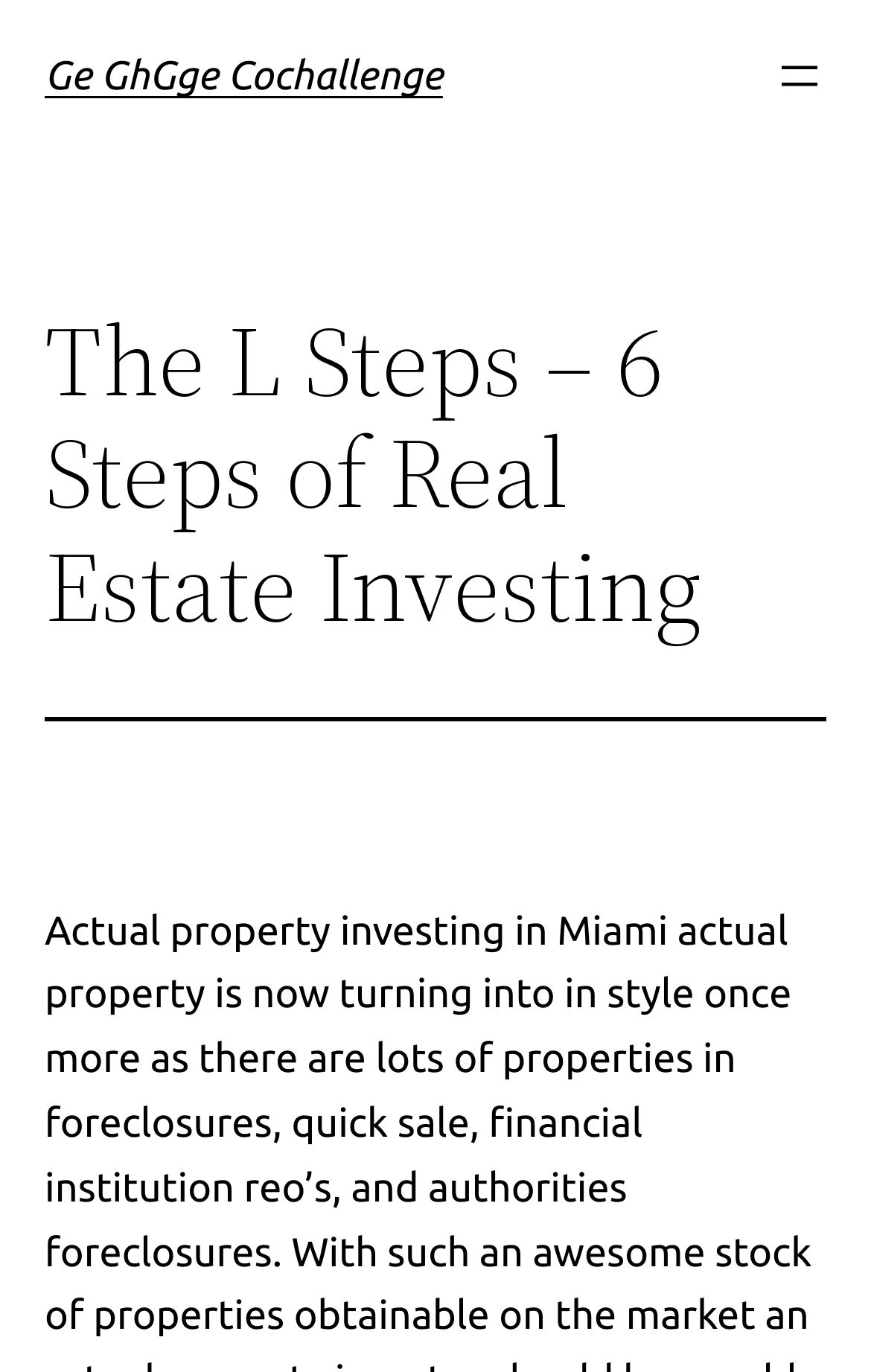Please find the bounding box coordinates in the format (top-left x, top-left y, bottom-right x, bottom-right y) for the given element description. Ensure the coordinates are floating point numbers between 0 and 1. Description: aria-label="Open menu"

[0.887, 0.036, 0.949, 0.076]